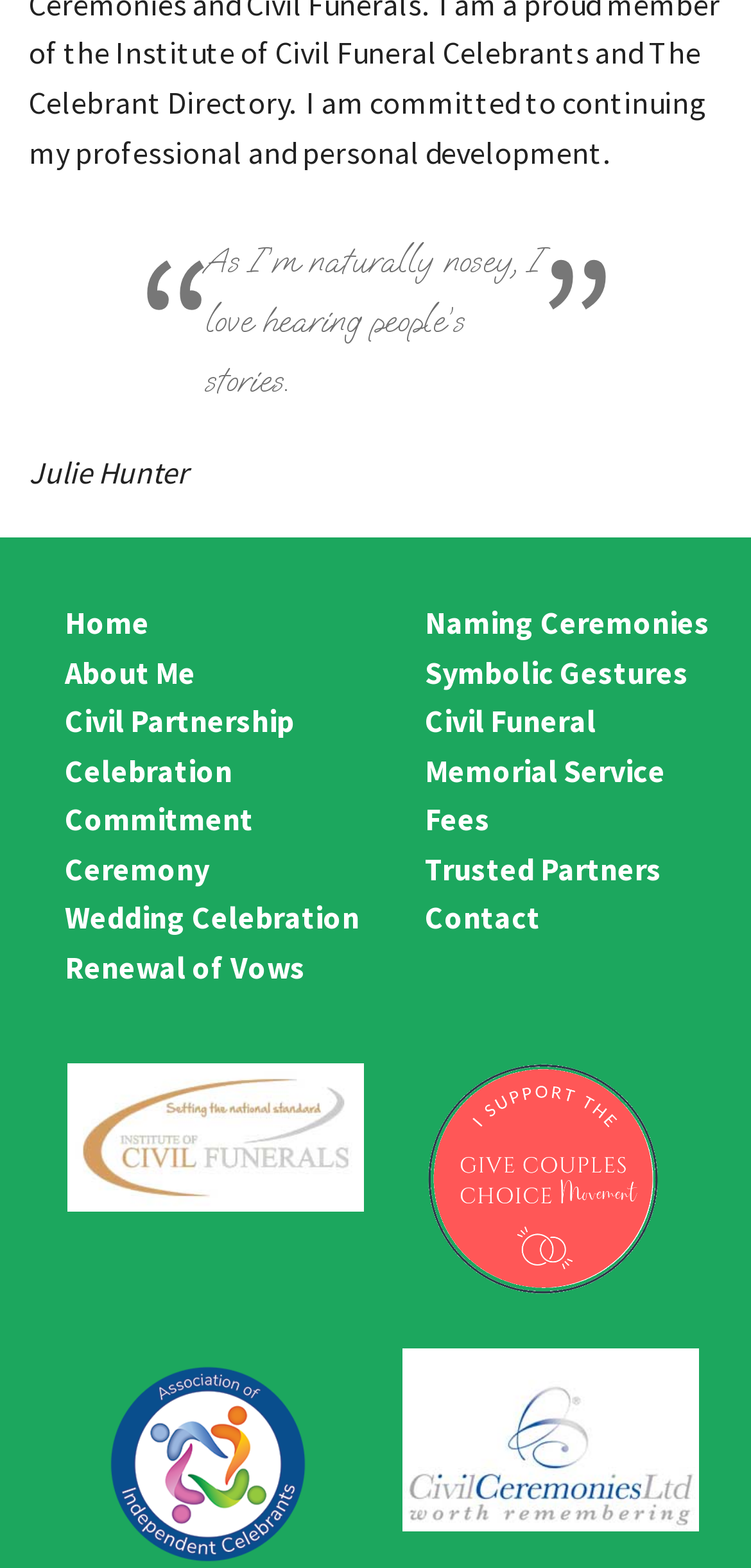Could you determine the bounding box coordinates of the clickable element to complete the instruction: "Explore Civil Partnership Celebration"? Provide the coordinates as four float numbers between 0 and 1, i.e., [left, top, right, bottom].

[0.086, 0.447, 0.391, 0.503]